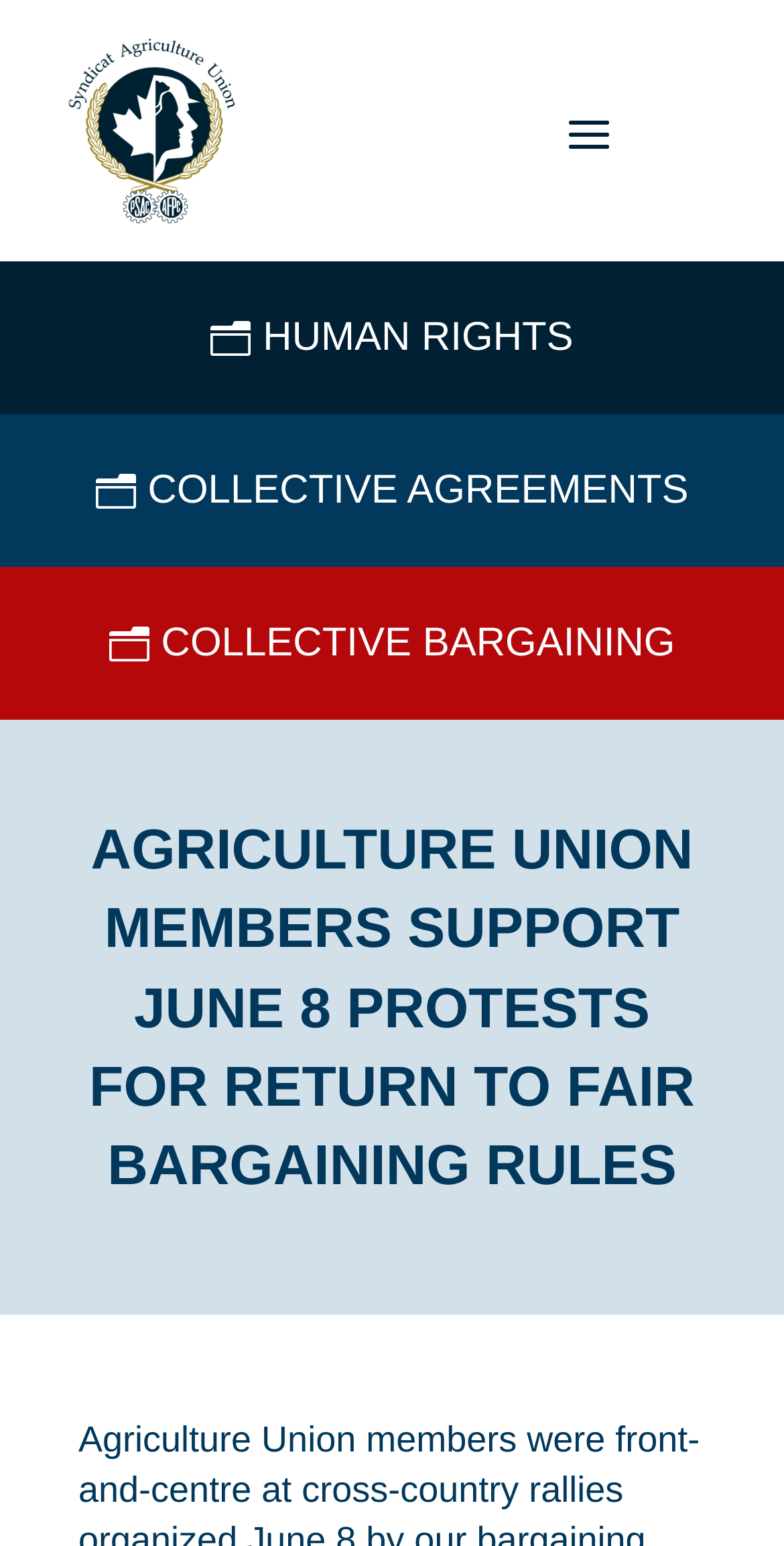What is the logo image description?
Please provide a single word or phrase as your answer based on the image.

Logo Agrunion